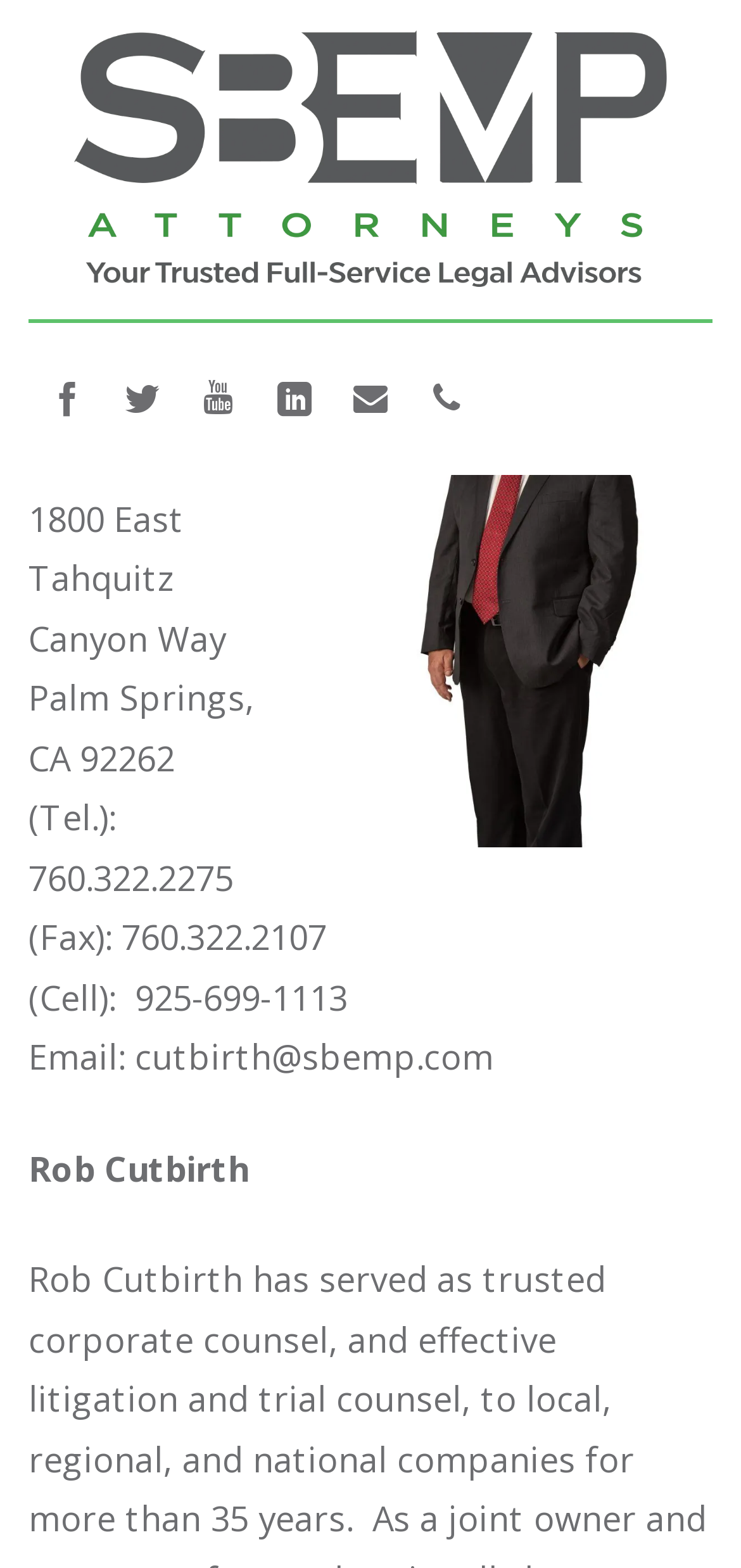With reference to the image, please provide a detailed answer to the following question: What is the location of the office?

I found the answer by looking at the static text 'Palm Springs, CA 92262' which is located below the office address, indicating that it is the location of the office.